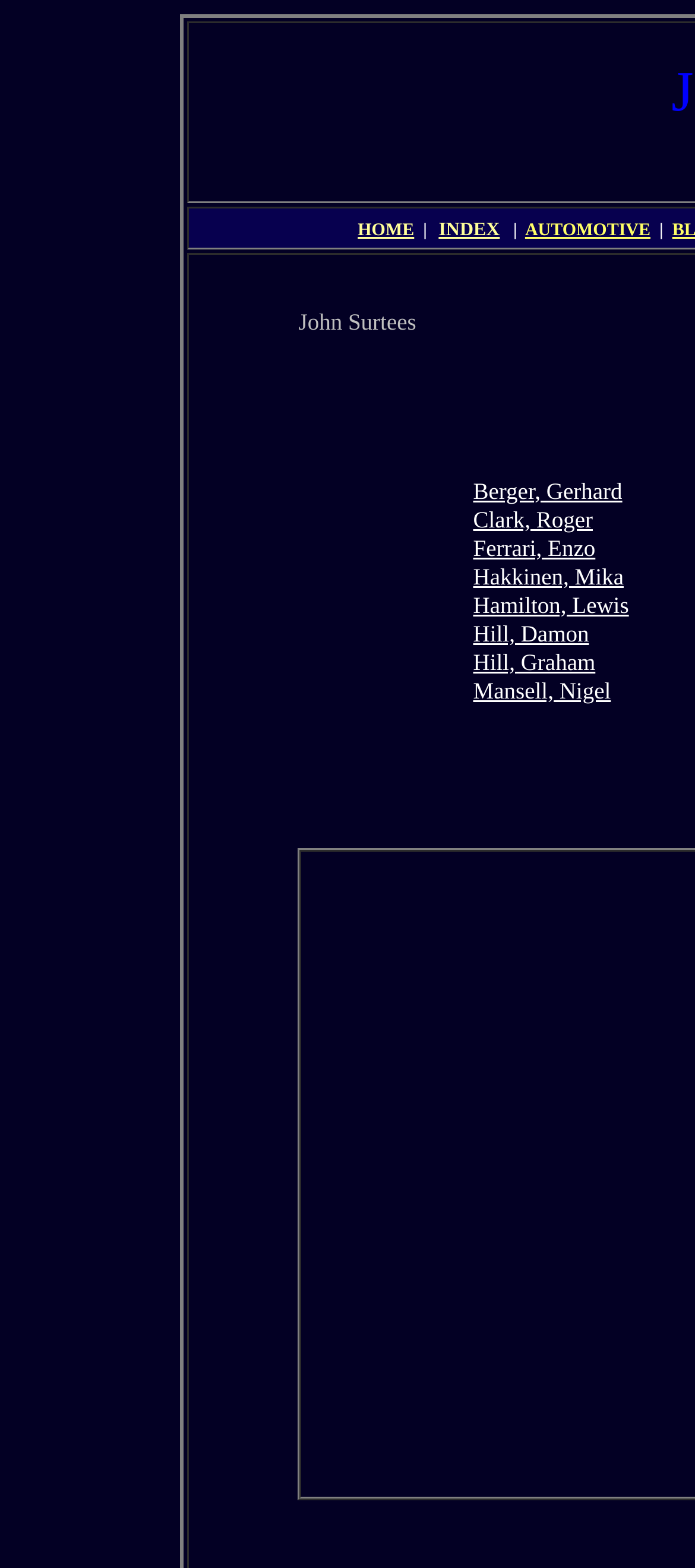Determine the bounding box coordinates of the clickable region to execute the instruction: "explore automotive". The coordinates should be four float numbers between 0 and 1, denoted as [left, top, right, bottom].

[0.755, 0.141, 0.936, 0.153]